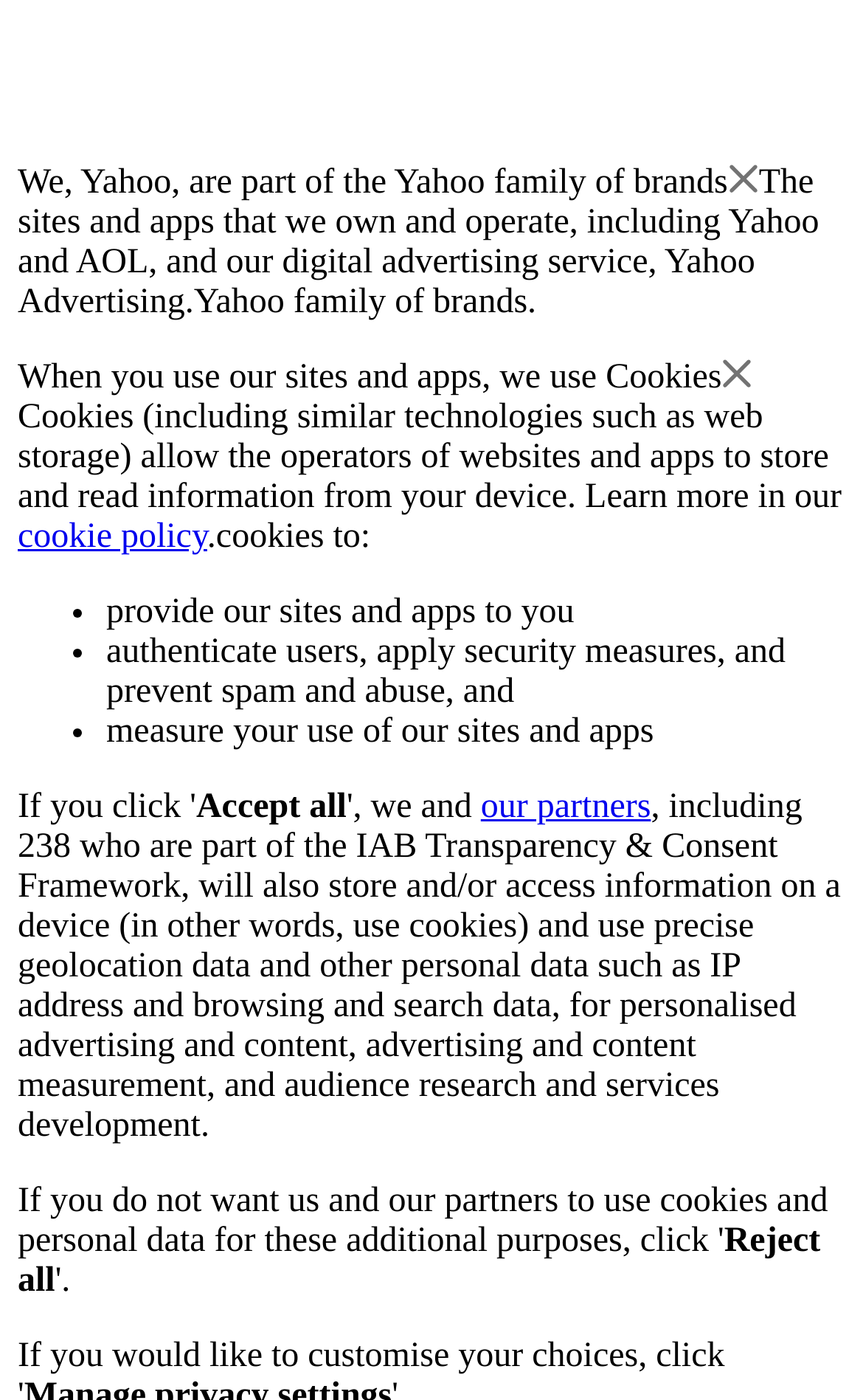Provide the bounding box coordinates for the UI element that is described as: "cookie policy".

[0.021, 0.37, 0.24, 0.397]